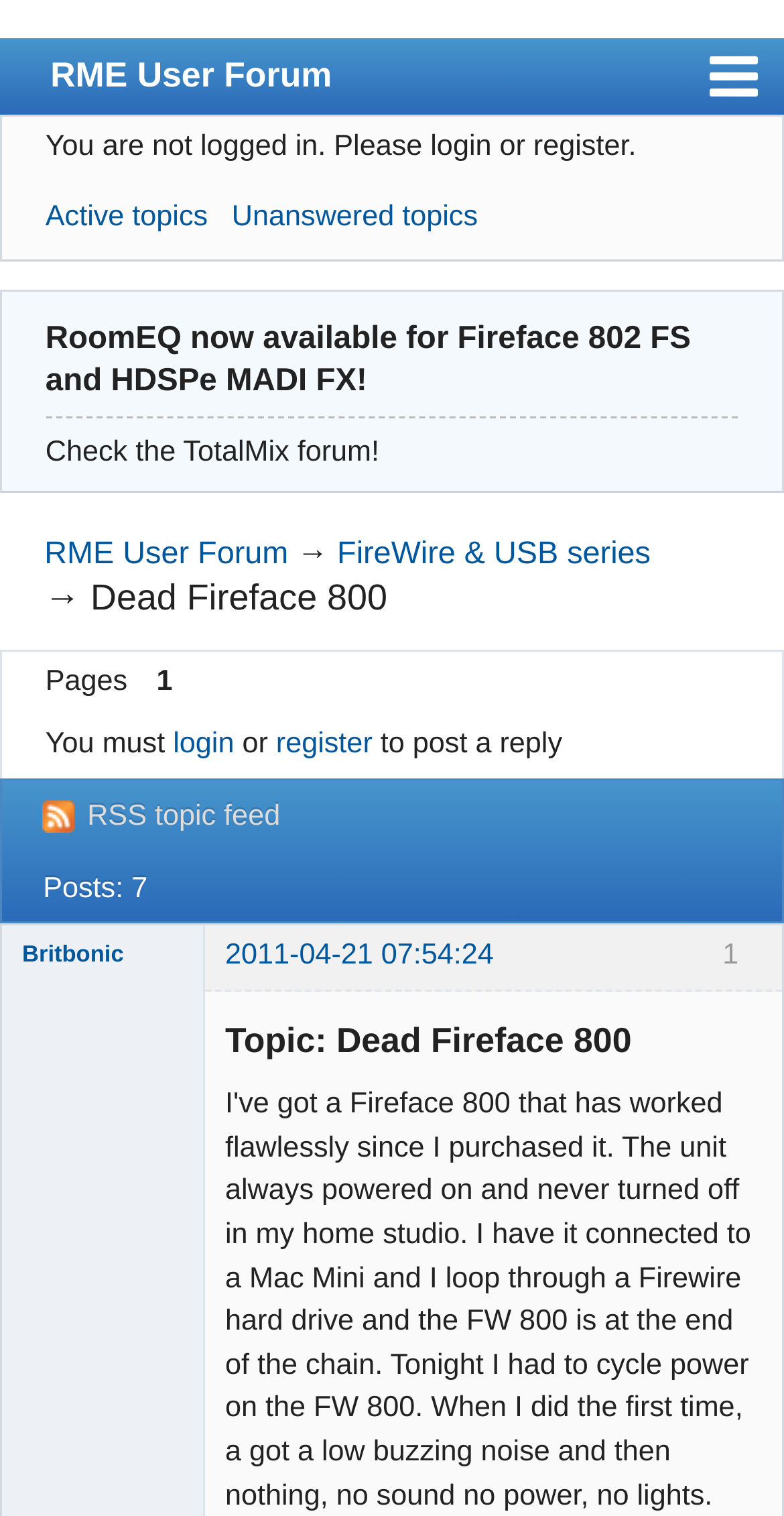Detail the webpage's structure and highlights in your description.

The webpage is a forum discussion page titled "Dead Fireface 800 (Page 1) — FireWire & USB series — RME User Forum". At the top, there is a navigation menu with links to "≡ RME User Forum", "Index", "User list", "Rules", "Search", "Register", "Login", and two links to RME websites in English and German. 

Below the navigation menu, there is a notification stating "You are not logged in. Please login or register." 

The main content of the page is a discussion thread. There are links to "Active topics" and "Unanswered topics" on the left side. The thread title "RoomEQ now available for Fireface 802 FS and HDSPe MADI FX!" is displayed prominently. 

Below the thread title, there is a message "Check the TotalMix forum!" followed by a link to "RME User Forum" and another link to "FireWire & USB series". The thread topic "Dead Fireface 800" is displayed, and there is a pagination section with the label "Pages". 

The discussion thread has 7 posts, and the first post is displayed with the author's name "Britbonic" and the post date "2011-04-21 07:54:24". The author's status is shown as "ADAT user" and "Offline".